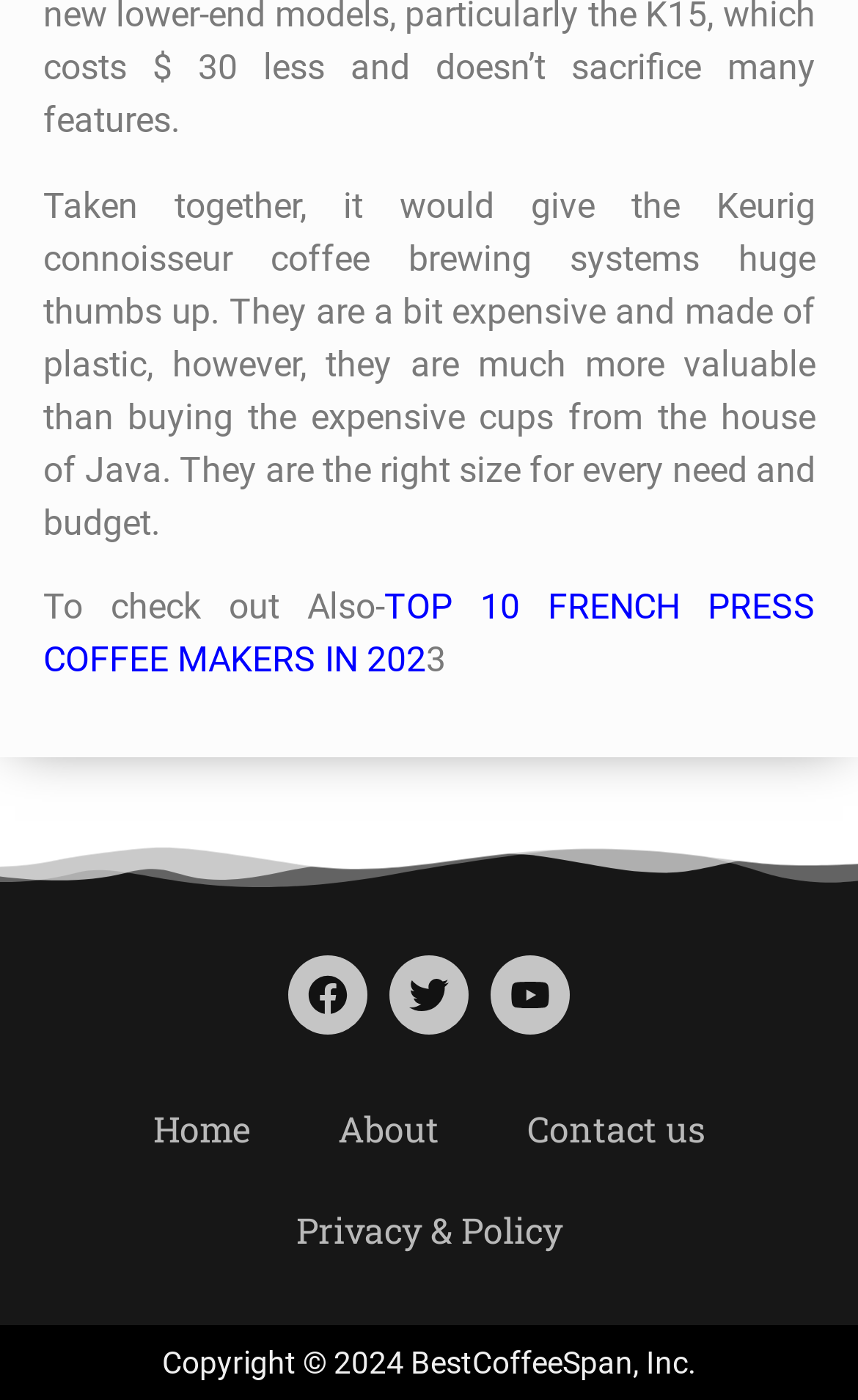How many images are on the webpage? Using the information from the screenshot, answer with a single word or phrase.

3